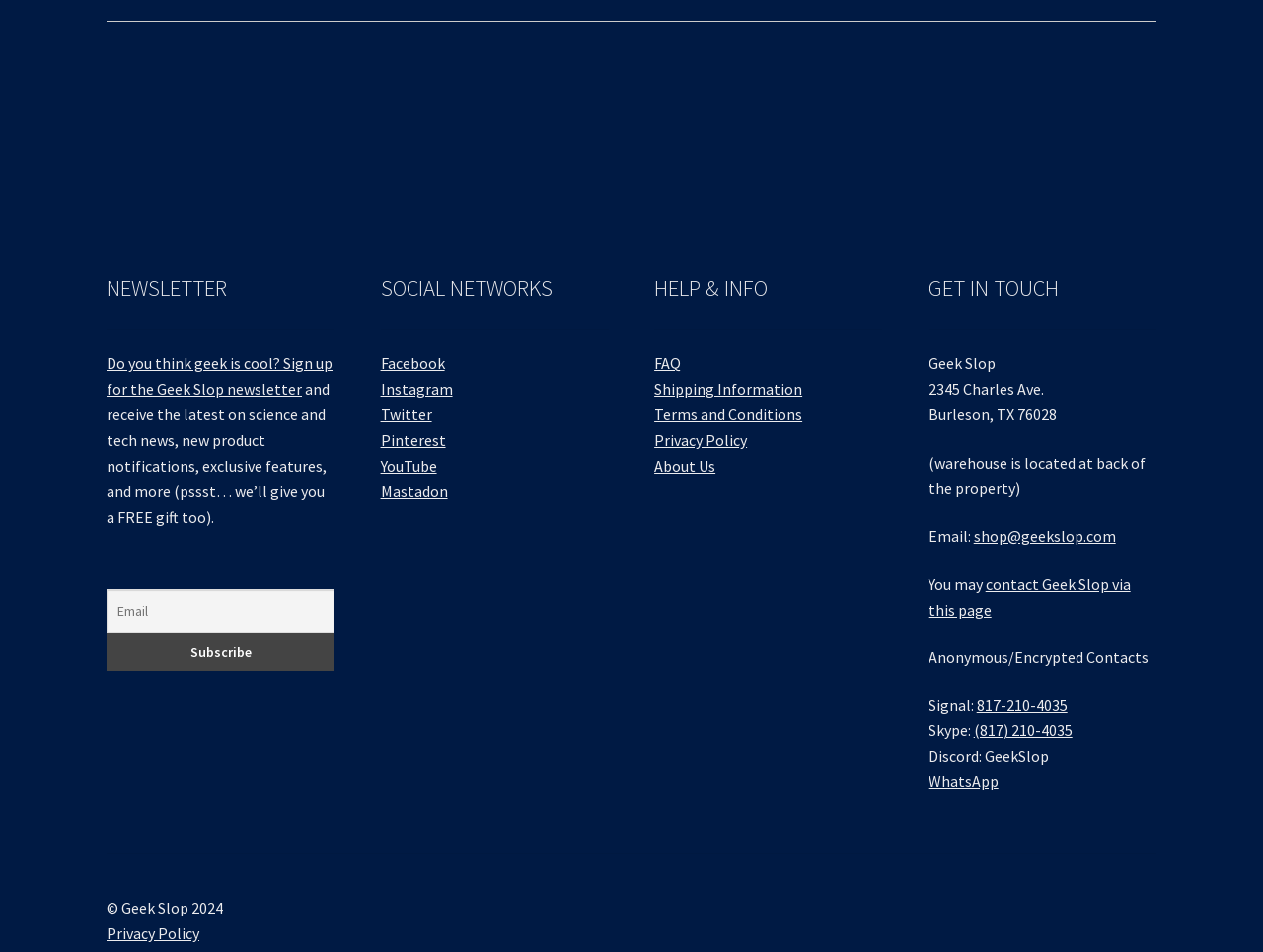Please answer the following question using a single word or phrase: 
What is the newsletter about?

science and tech news